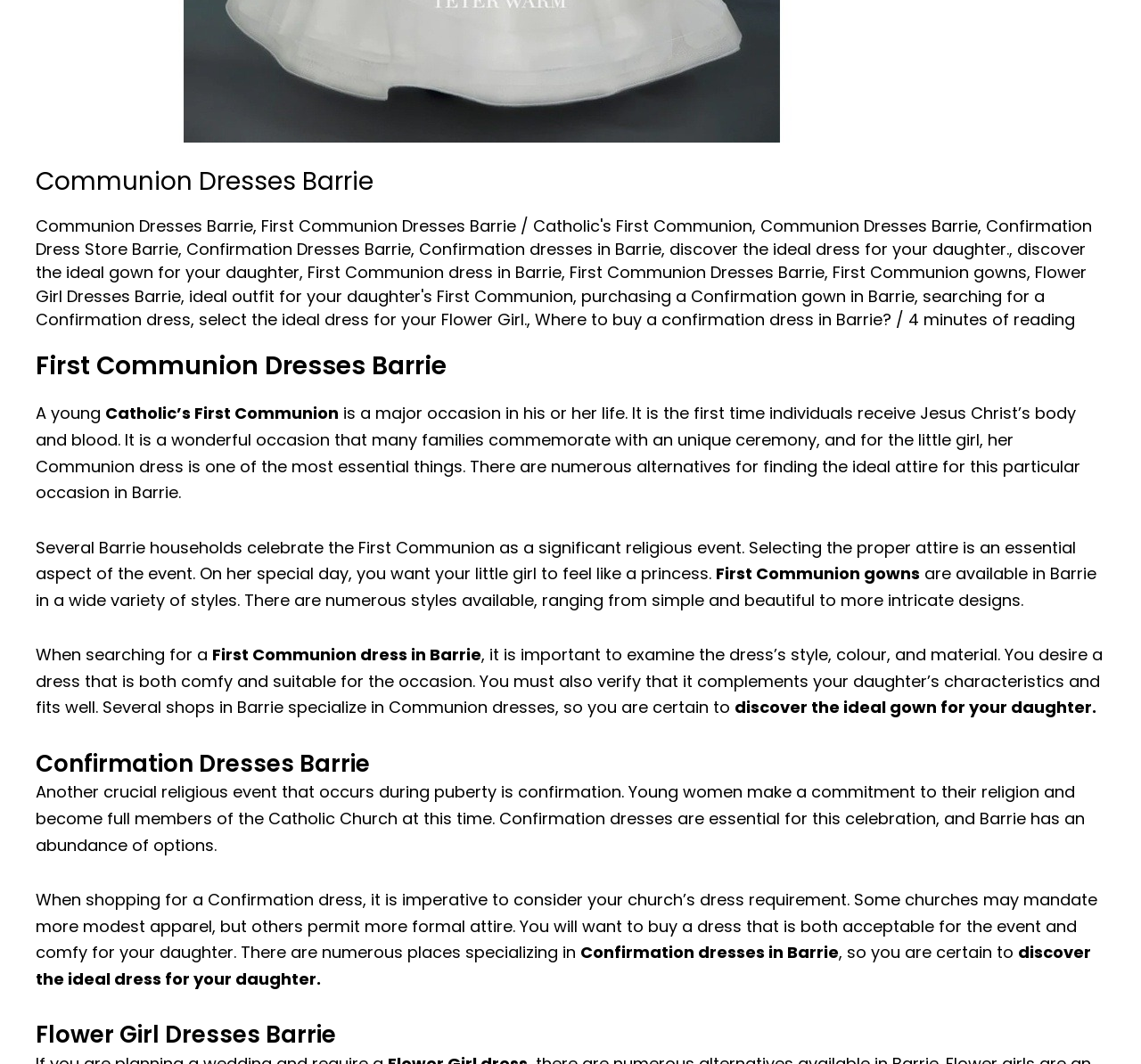Please mark the bounding box coordinates of the area that should be clicked to carry out the instruction: "Find the ideal gown for your daughter's First Communion.".

[0.499, 0.246, 0.723, 0.267]